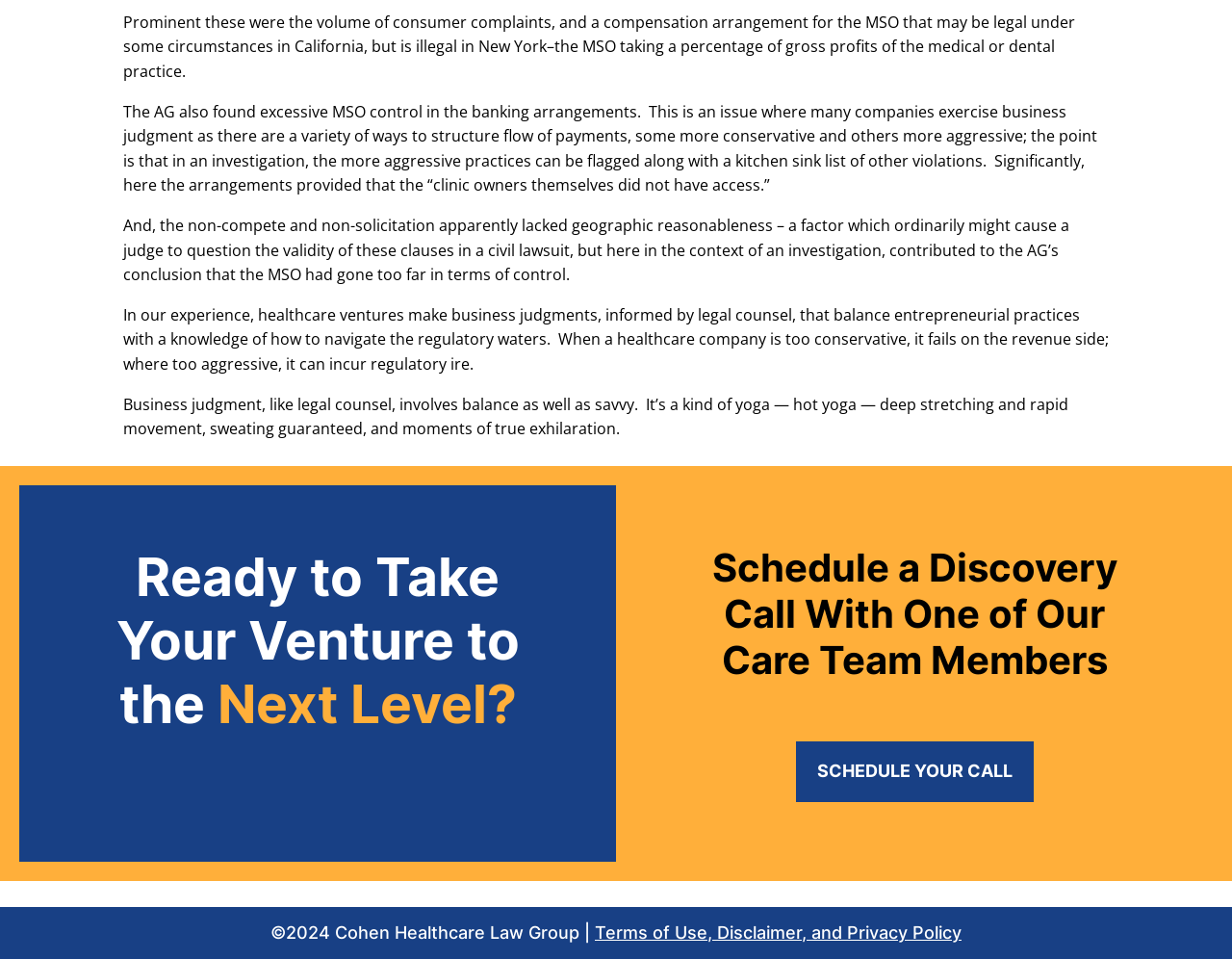Give a concise answer of one word or phrase to the question: 
What is the main topic of the webpage?

Healthcare law